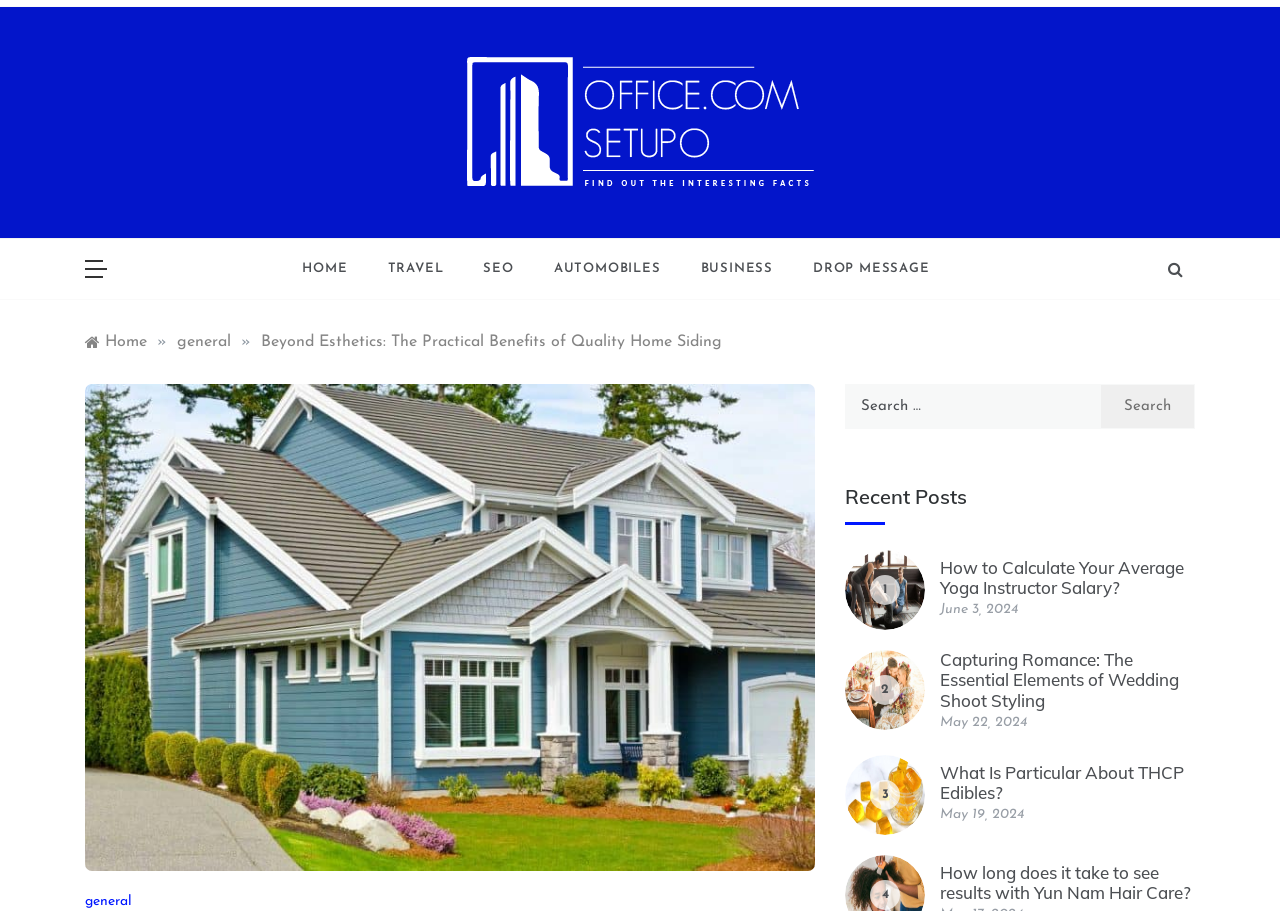Find the bounding box coordinates for the area that should be clicked to accomplish the instruction: "View the 'Capturing Romance: The Essential Elements of Wedding Shoot Styling' post".

[0.734, 0.712, 0.921, 0.78]